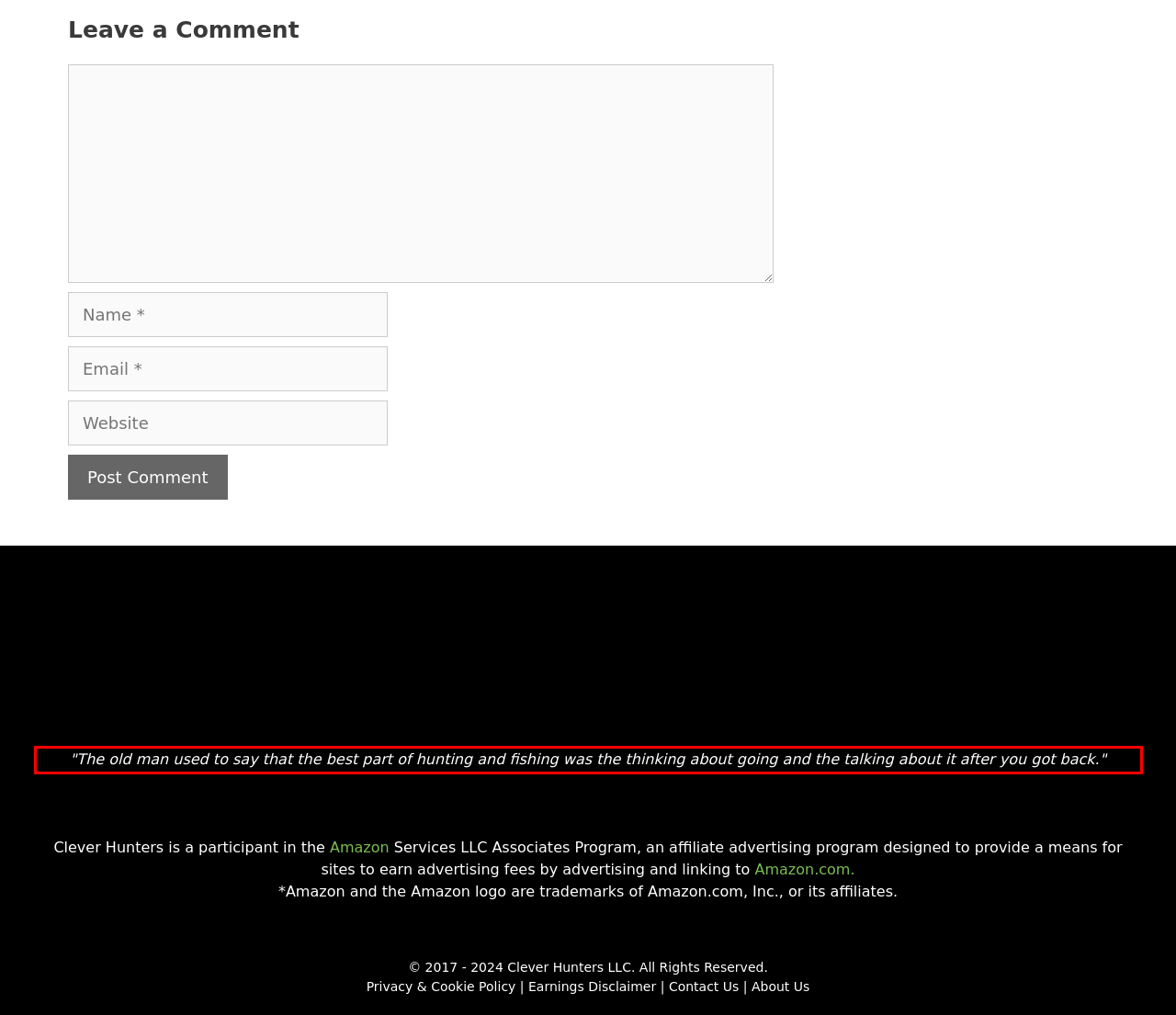Given a webpage screenshot, locate the red bounding box and extract the text content found inside it.

"The old man used to say that the best part of hunting and fishing was the thinking about going and the talking about it after you got back."